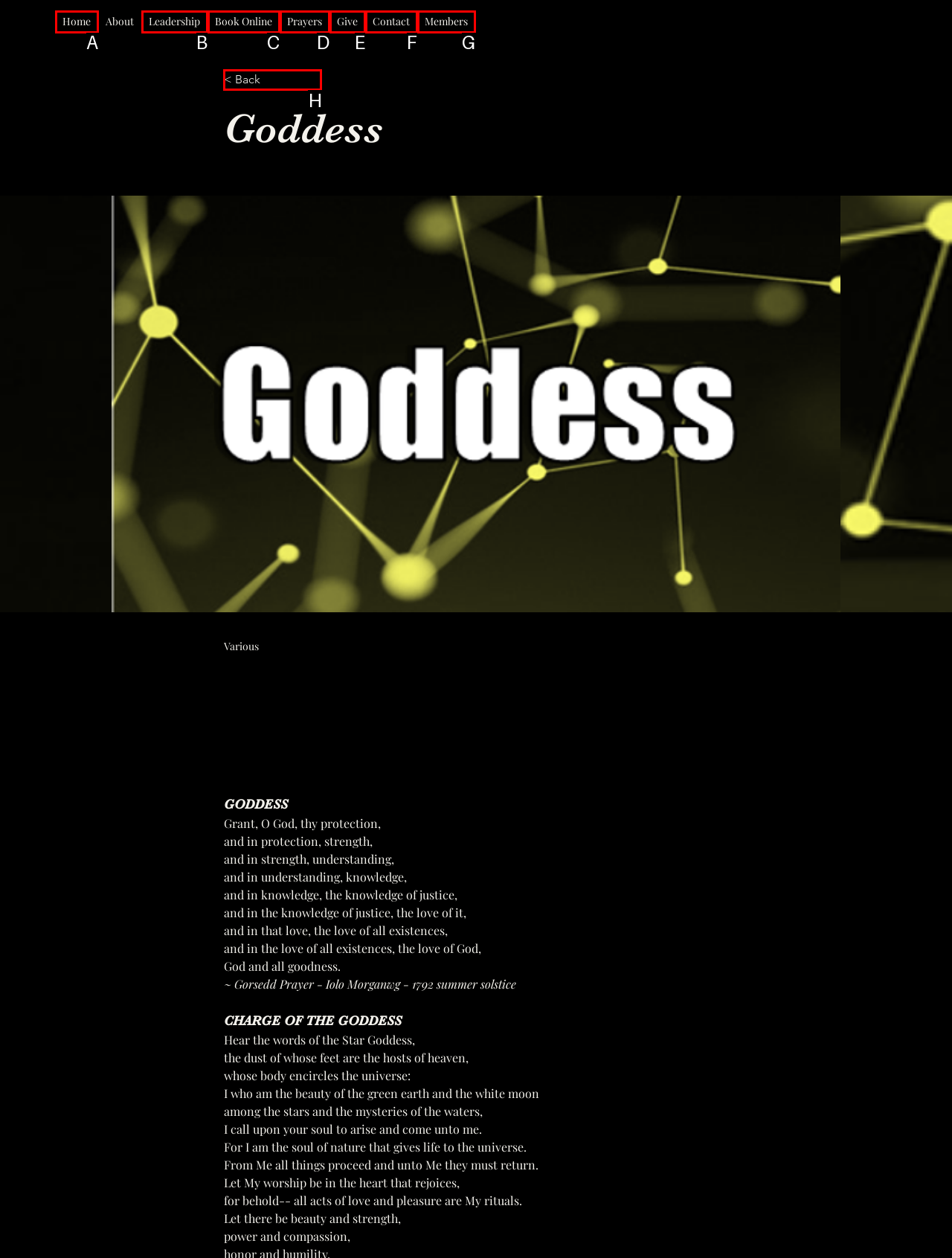Tell me which letter corresponds to the UI element that should be clicked to fulfill this instruction: Click on the '< Back' link
Answer using the letter of the chosen option directly.

H